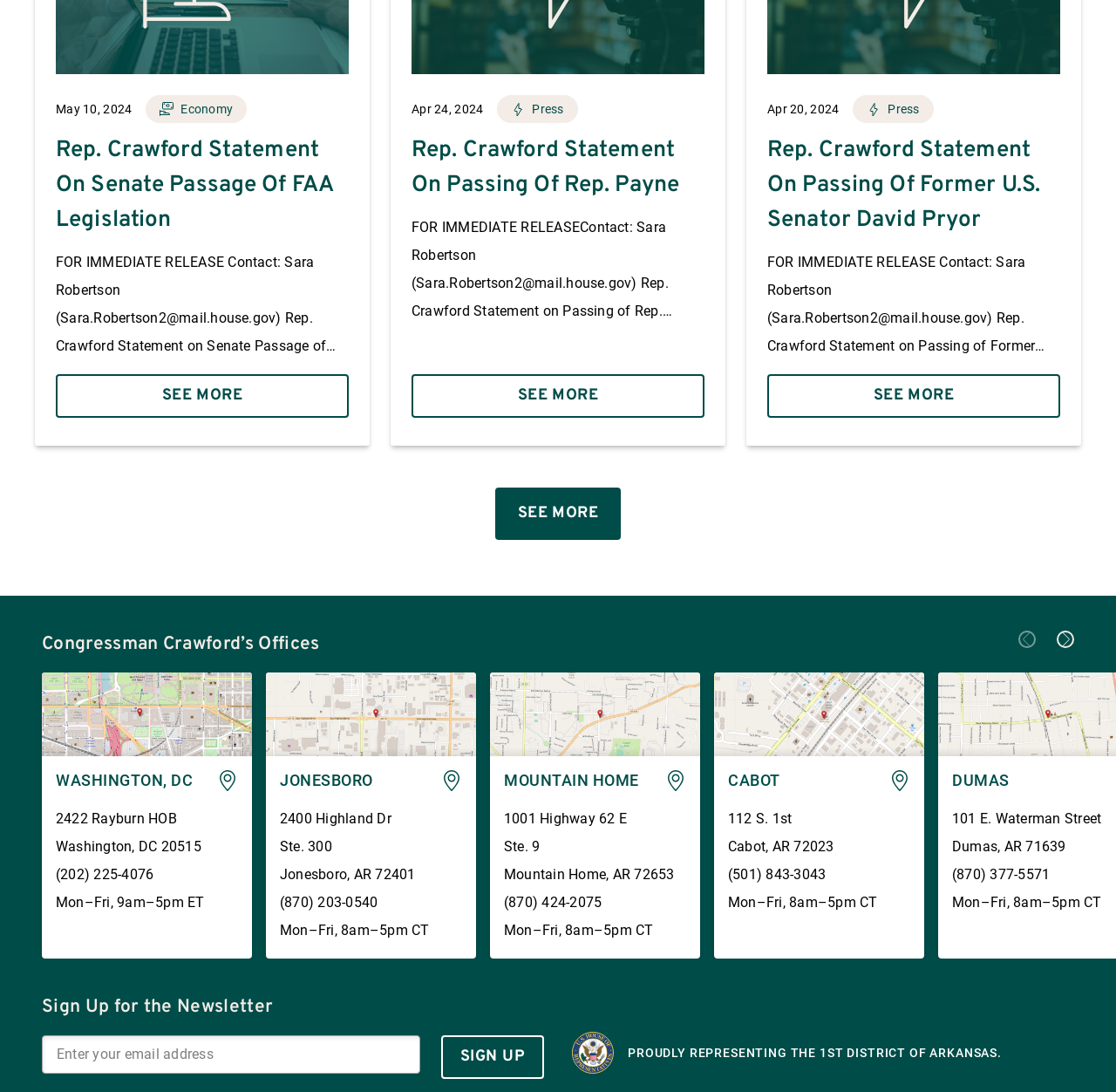How many offices does Congressman Crawford have?
Deliver a detailed and extensive answer to the question.

I counted the number of office locations listed on the webpage, which are Washington, DC, Jonesboro, Mountain Home, Cabot, and Dumas.